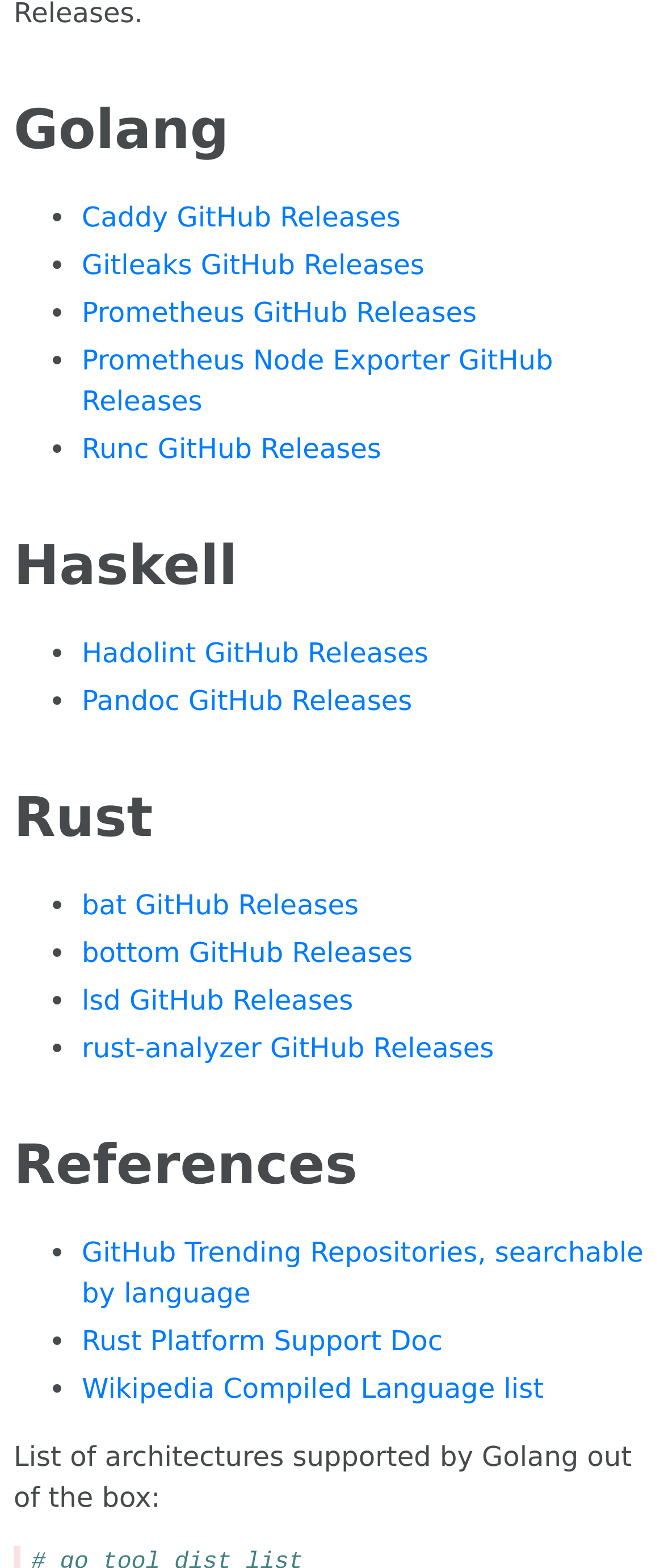What is the text of the static text element at the bottom of the webpage?
Could you give a comprehensive explanation in response to this question?

I can see that the webpage has a static text element at the bottom, which contains the text 'List of architectures supported by Golang out of the box:'.